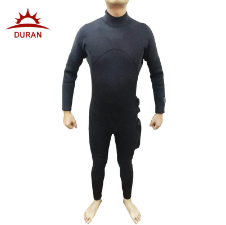Provide a brief response in the form of a single word or phrase:
What is the brand name of the diving suit?

Duran